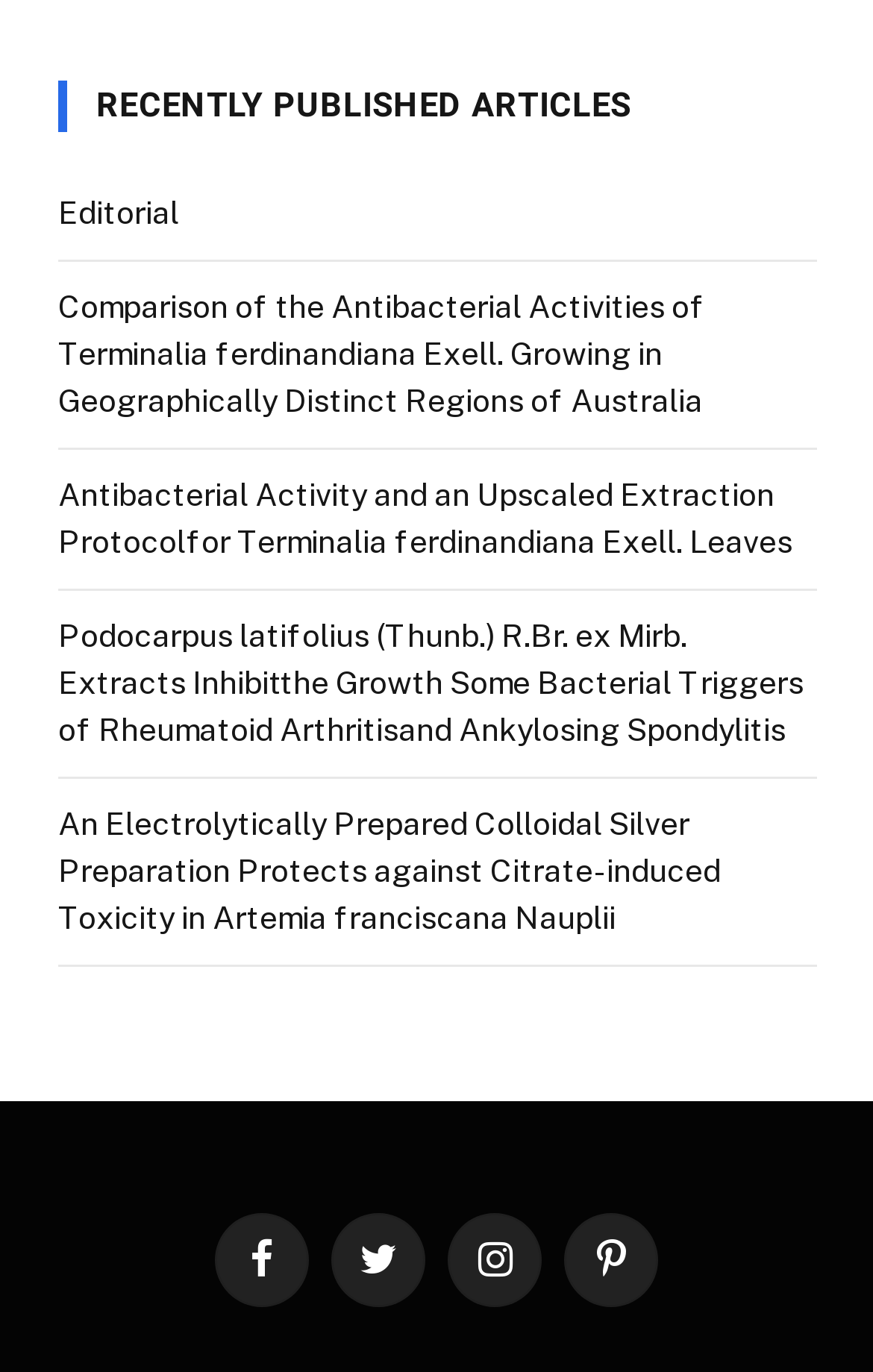Please specify the bounding box coordinates of the region to click in order to perform the following instruction: "Read the article about antibacterial activities of Terminalia ferdinandiana Exell.".

[0.067, 0.21, 0.808, 0.305]